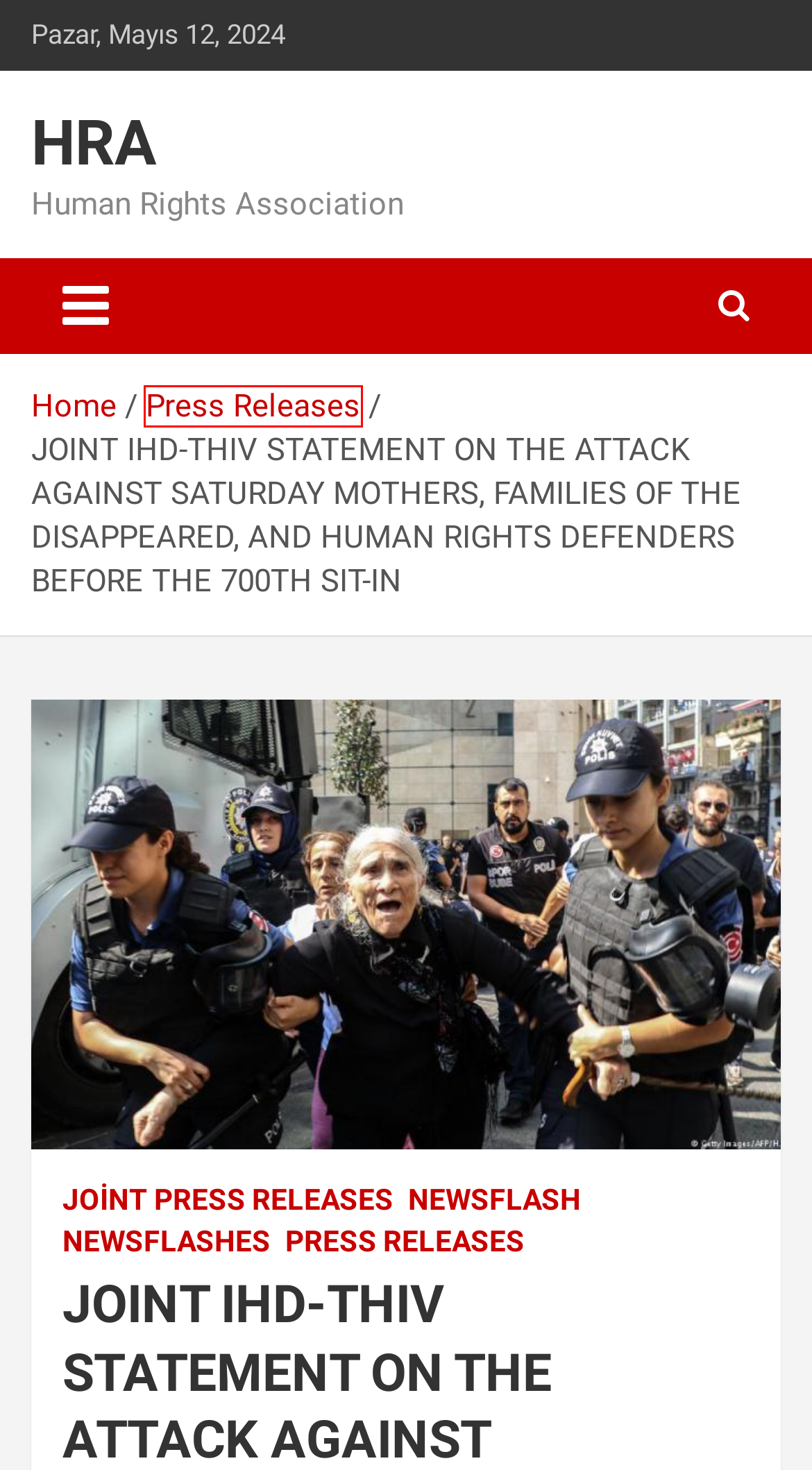Examine the screenshot of a webpage with a red bounding box around a UI element. Your task is to identify the webpage description that best corresponds to the new webpage after clicking the specified element. The given options are:
A. Newsflash – HRA
B. Newsflashes – HRA
C. police attack – HRA
D. HRA – HRA
E. sit-in – HRA
F. HRA – Human Rights Association
G. Joint Press Releases – HRA
H. Press Releases – HRA

H